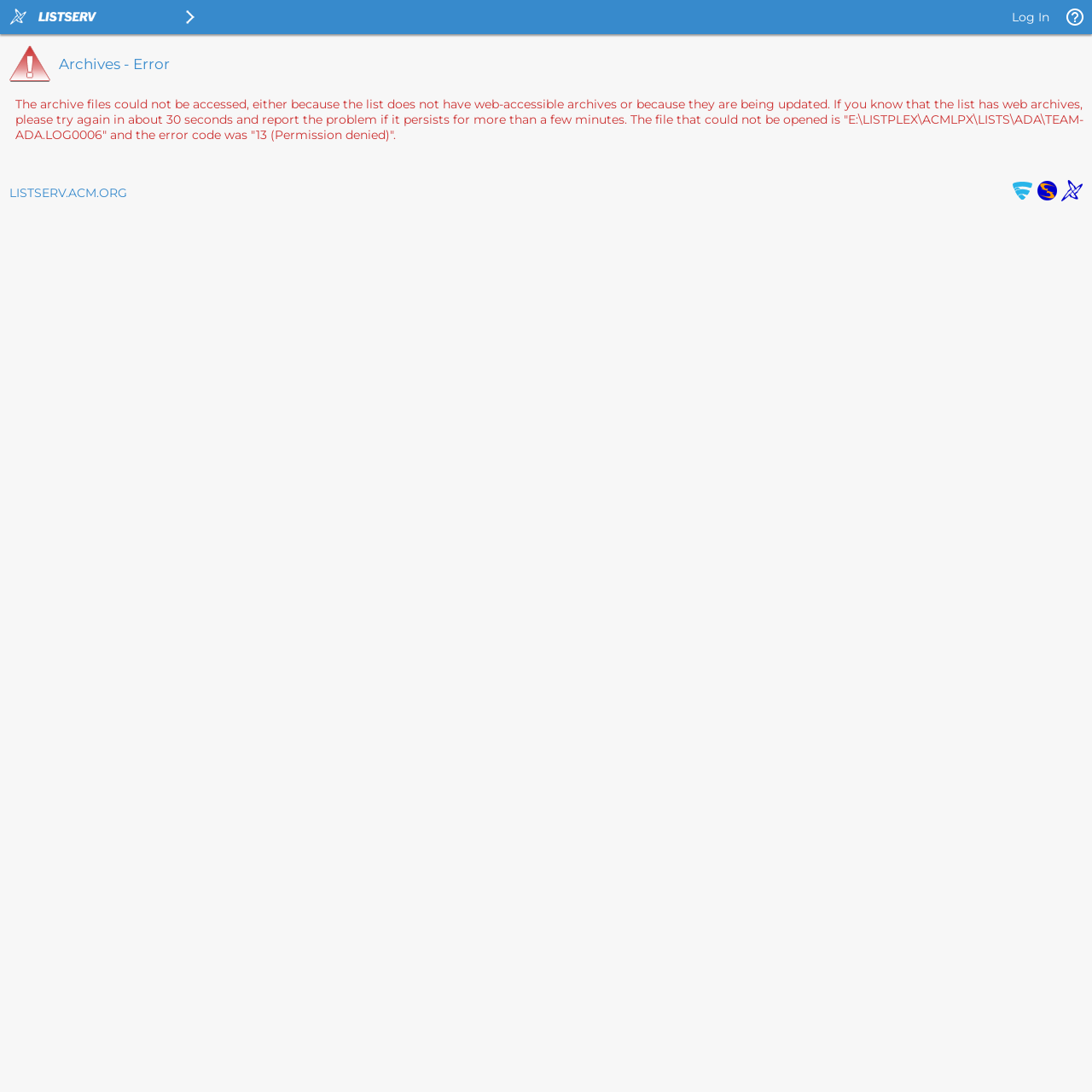Based on the provided description, "LISTSERV.ACM.ORG", find the bounding box of the corresponding UI element in the screenshot.

[0.009, 0.169, 0.116, 0.183]